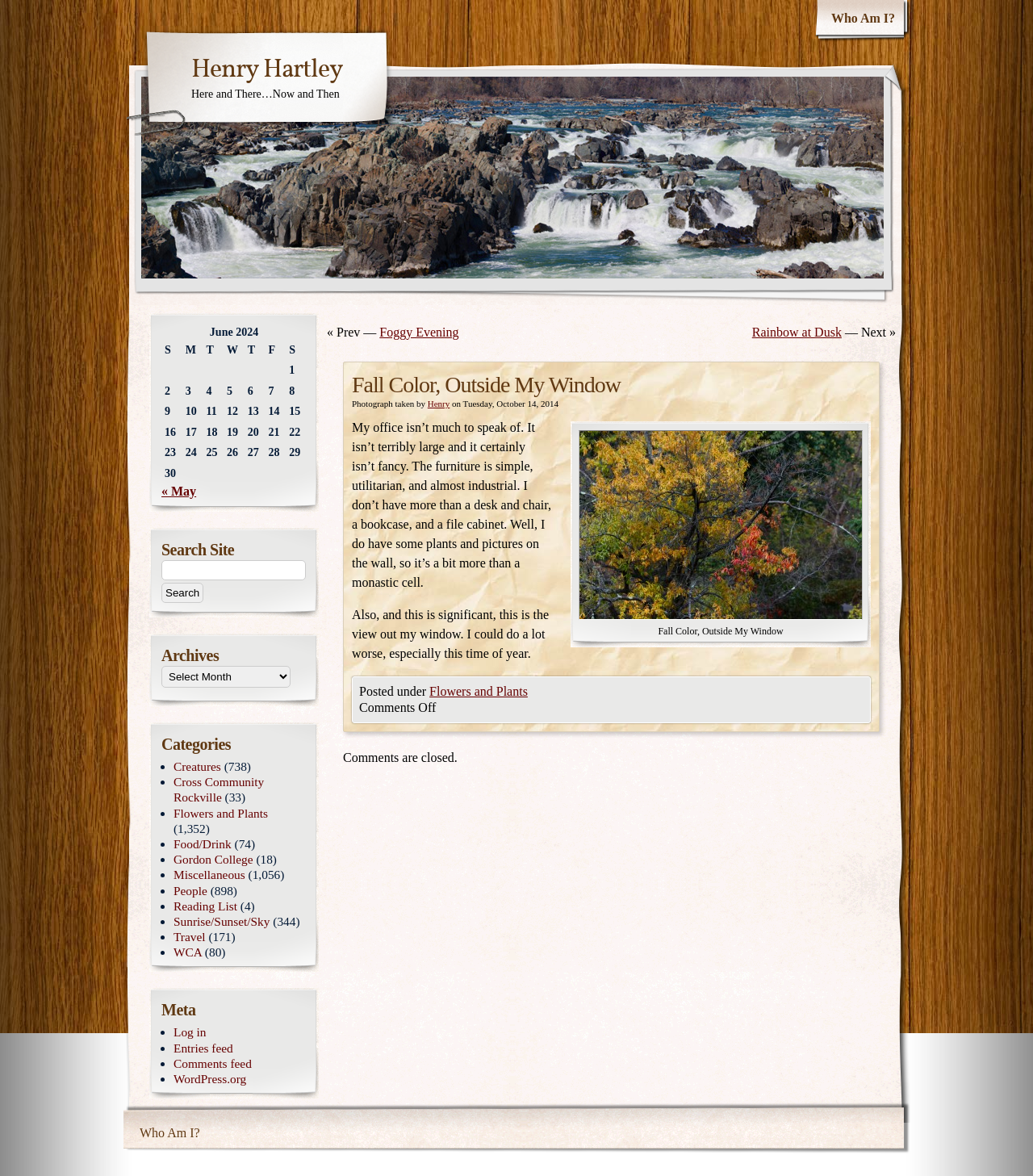Write a detailed summary of the webpage.

This webpage is a blog post titled "Fall Color, Outside My Window" by Henry Hartley. At the top of the page, there is a navigation menu with links to "Who Am I?" and a table of contents. Below the navigation menu, there is a header section with the title of the blog post and a link to the author's name.

The main content of the page is divided into two sections. The first section is a photograph of fall colors outside a window, accompanied by a caption. Below the photograph, there is a block of text describing the author's office and the view from the window.

The second section of the main content is a series of links to related blog posts, including "Foggy Evening" and "Rainbow at Dusk". There is also a section with a heading "Posted under" and a link to the category "Flowers and Plants".

On the right-hand side of the page, there is a sidebar with several sections. The first section is a calendar for June 2024, with links to each day of the month. Below the calendar, there is a section with a heading "Search Site" and a search box. Further down, there is a section with a heading "Archives" and a dropdown menu, followed by a section with a heading "Categories".

At the bottom of the page, there is a navigation section with links to previous and next months, as well as a link to the previous month, "May".